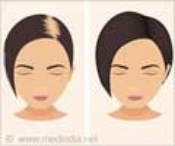Based on the image, provide a detailed and complete answer to the question: 
What is discussed in the accompanying text?

The accompanying text discusses the variety and efficacy of hair replacement methods, including medical treatments, surgery, and artificial systems, which is aligned with the visual comparison shown in the image.